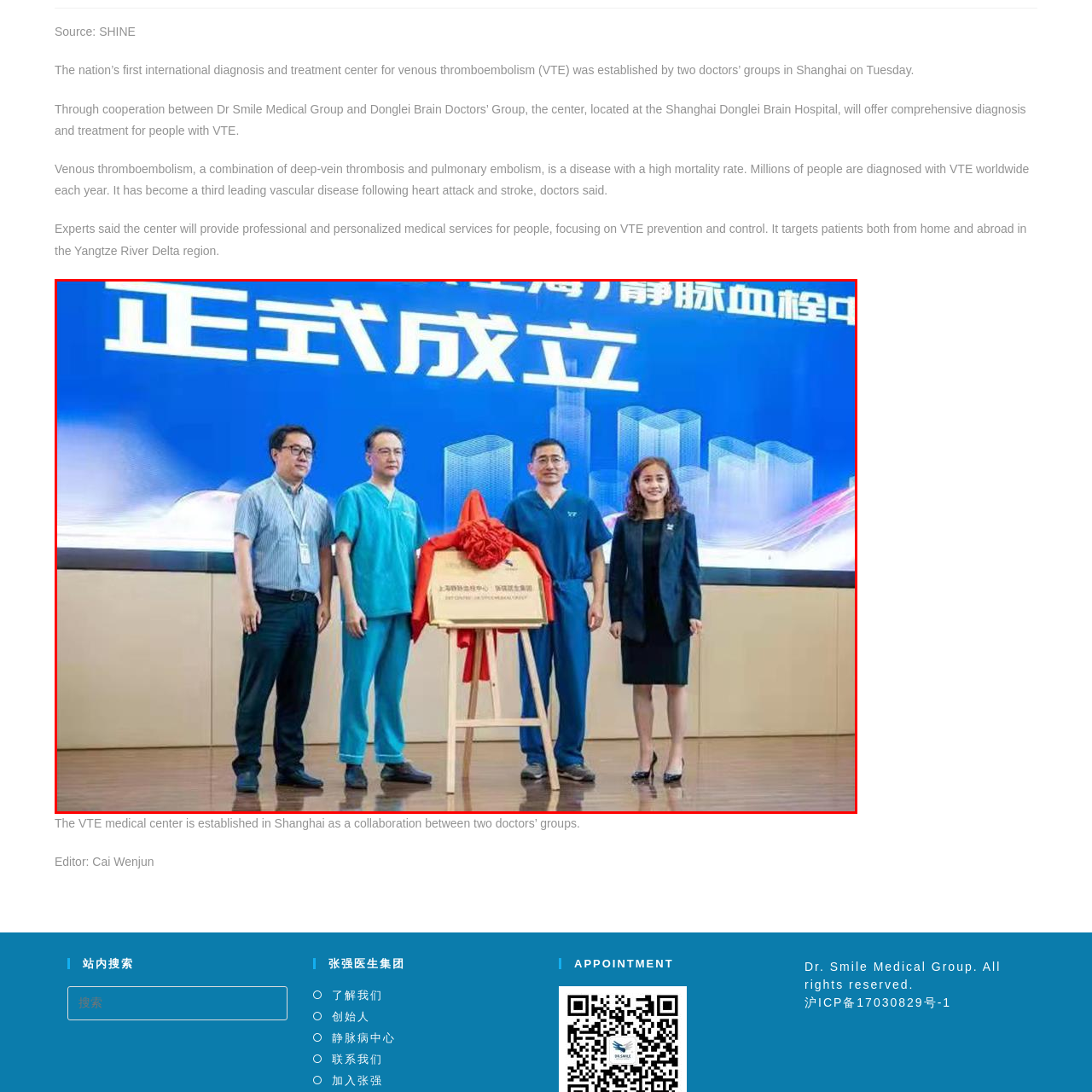Observe the image confined by the red frame and answer the question with a single word or phrase:
What is the background display announcing?

The new center